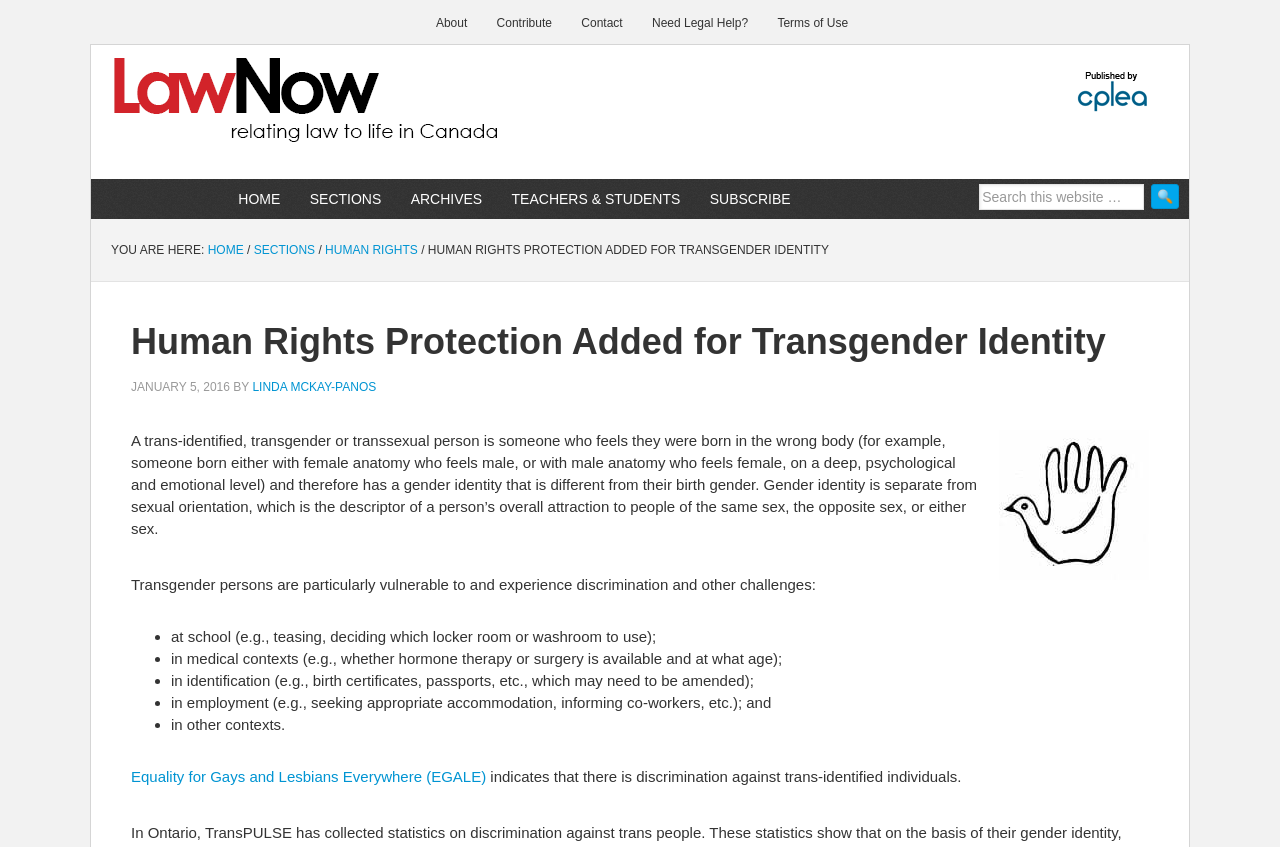Given the element description, predict the bounding box coordinates in the format (top-left x, top-left y, bottom-right x, bottom-right y), using floating point numbers between 0 and 1: Human Rights

[0.254, 0.287, 0.326, 0.303]